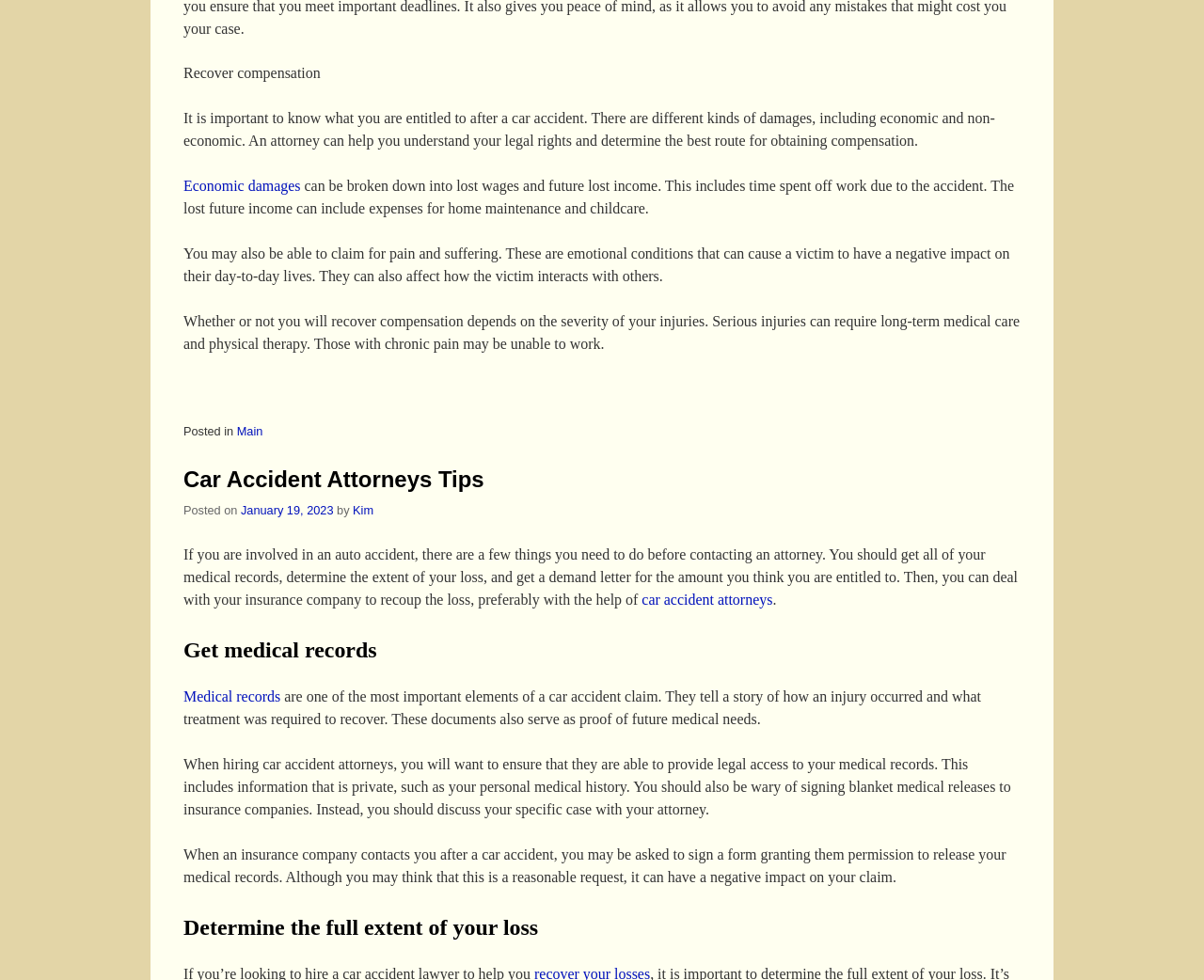Reply to the question with a brief word or phrase: What is the purpose of an attorney in a car accident?

To help understand legal rights